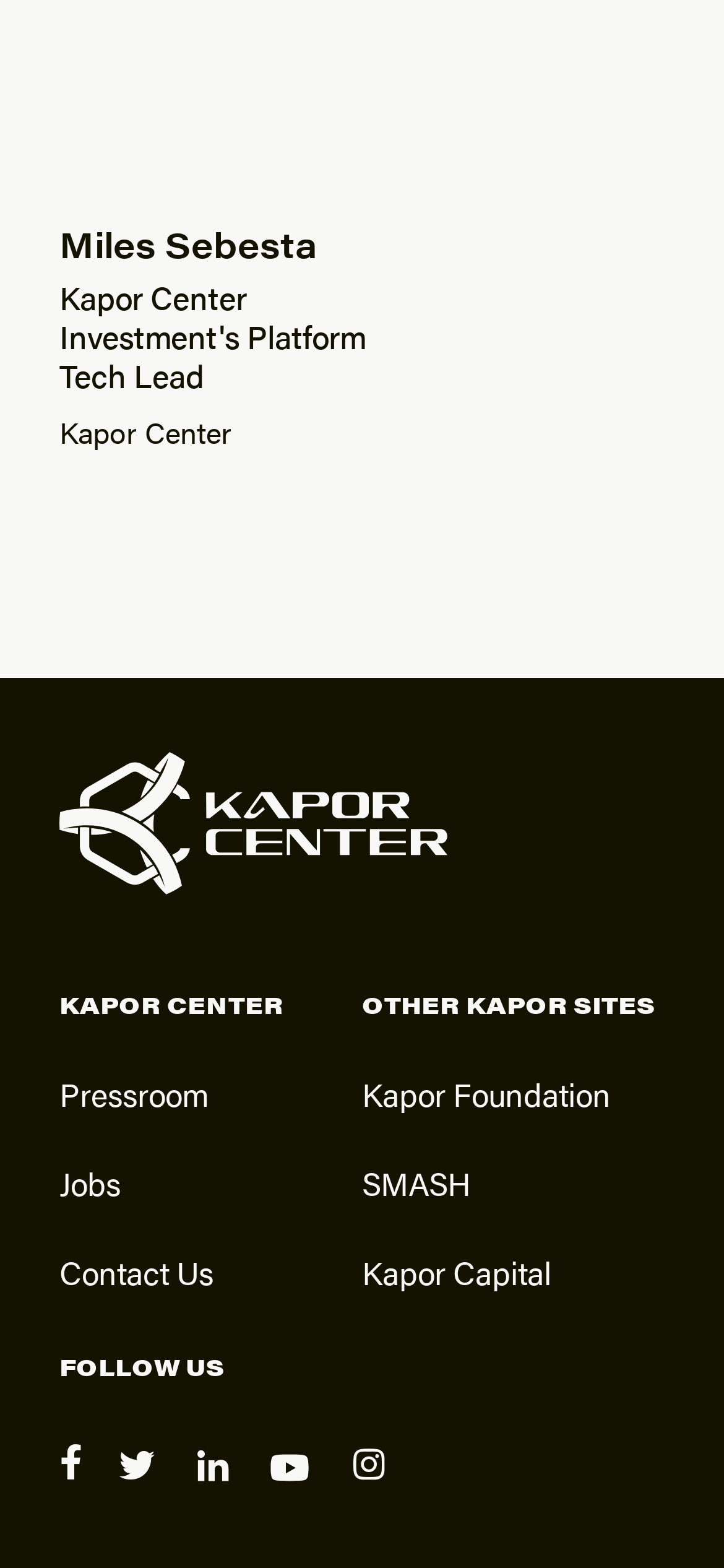Reply to the question with a single word or phrase:
What is the name of the person on the webpage?

Miles Sebesta